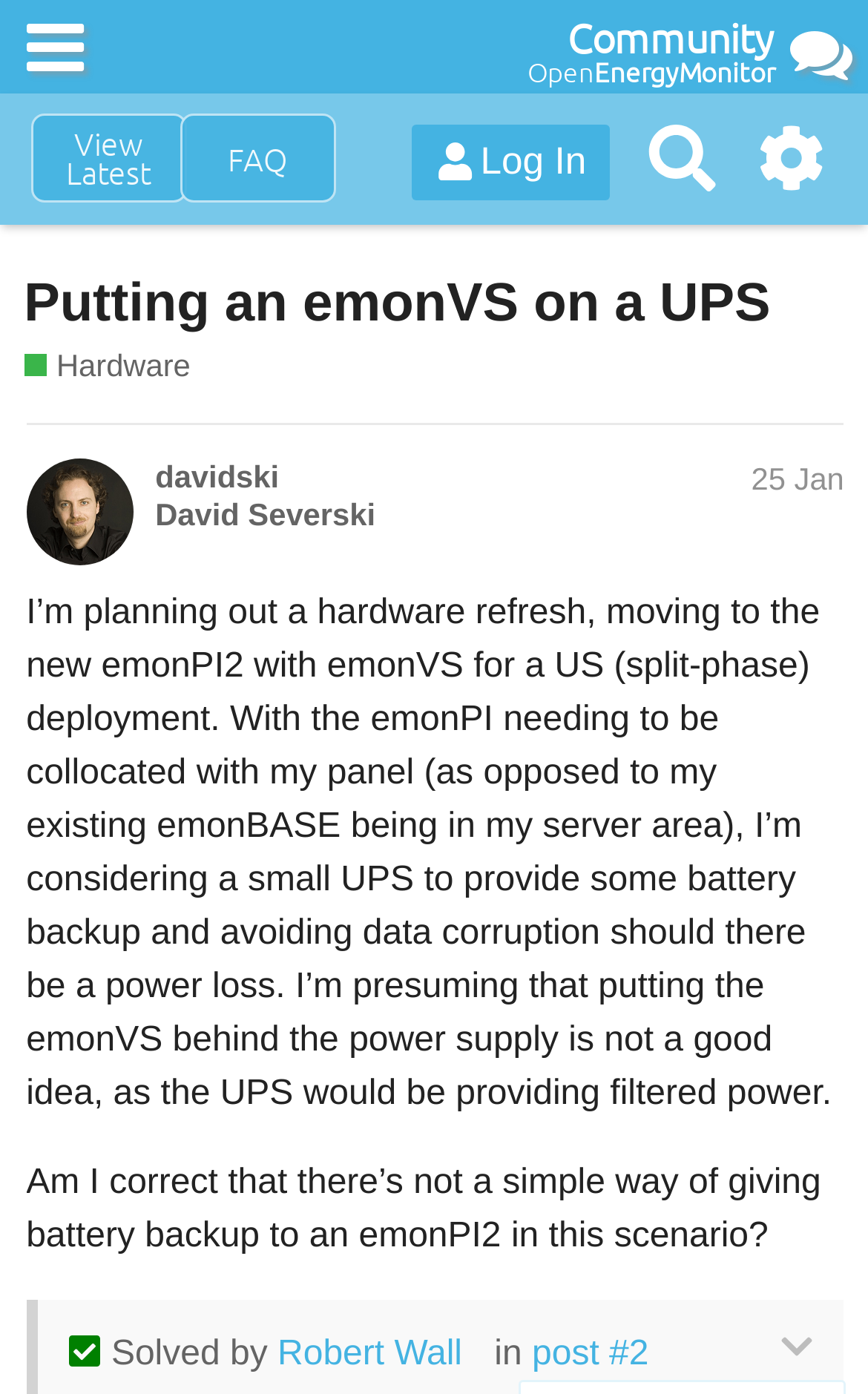Using the information from the screenshot, answer the following question thoroughly:
What is the type of deployment?

The type of deployment mentioned in the text is a US (split-phase) deployment, specifically for the emonPI2 with emonVS.